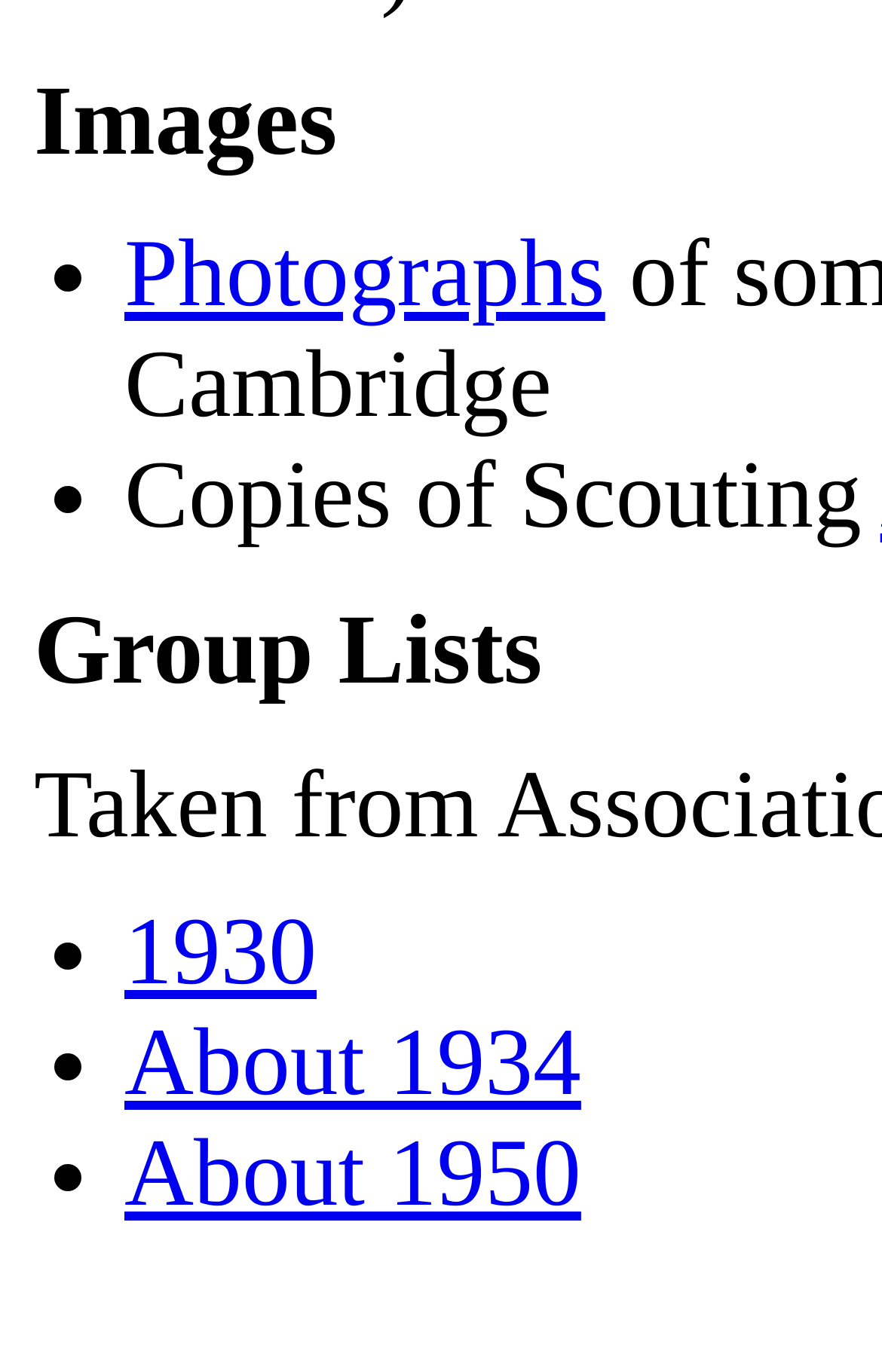Using the information in the image, give a comprehensive answer to the question: 
What are the categories of scouting photographs?

By examining the list of links on the webpage, I can see that there are five categories of scouting photographs, which are Photographs, Copies of Scouting, 1930, About 1934, and About 1950.